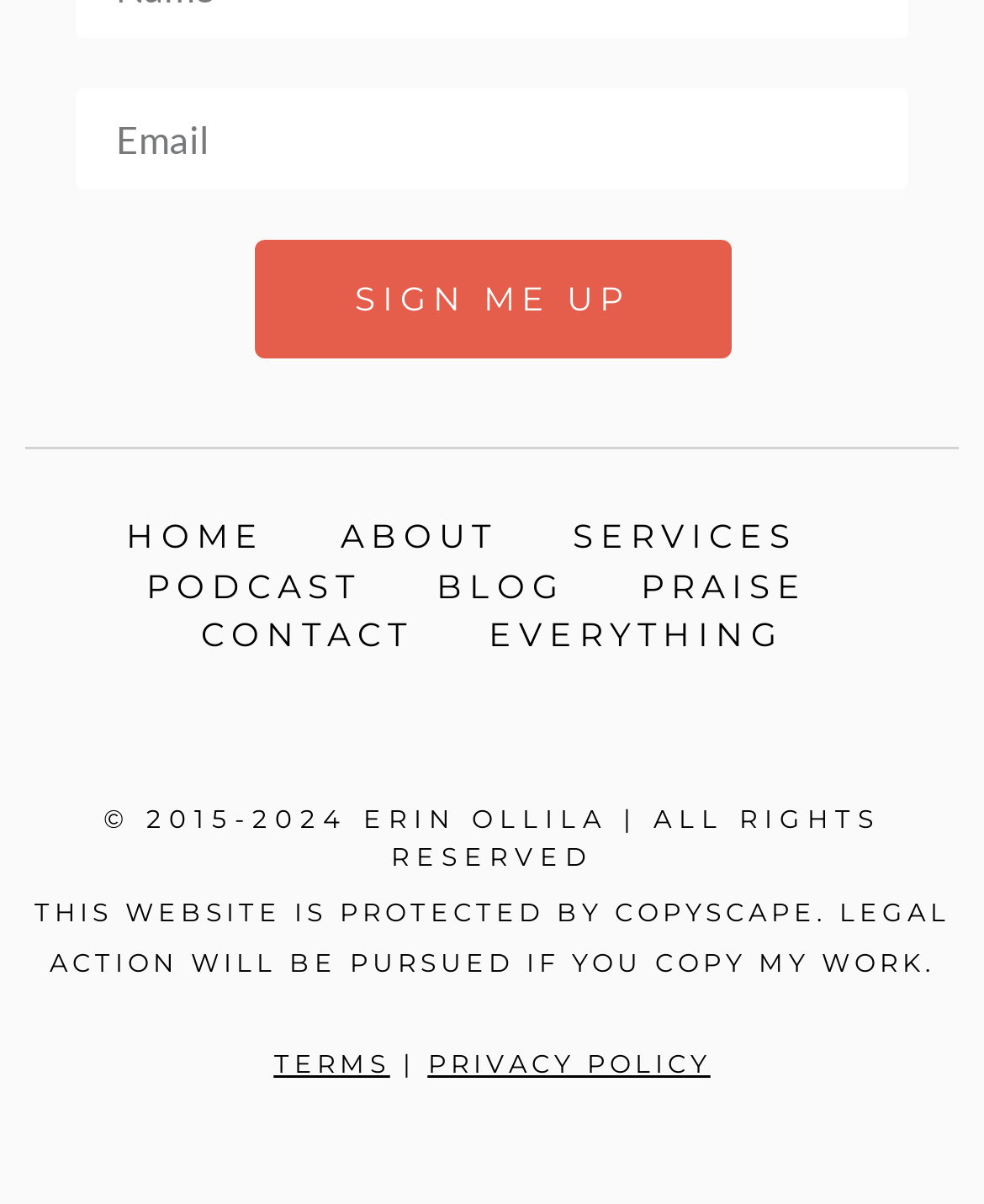Please mark the bounding box coordinates of the area that should be clicked to carry out the instruction: "Contact us".

[0.204, 0.51, 0.419, 0.543]